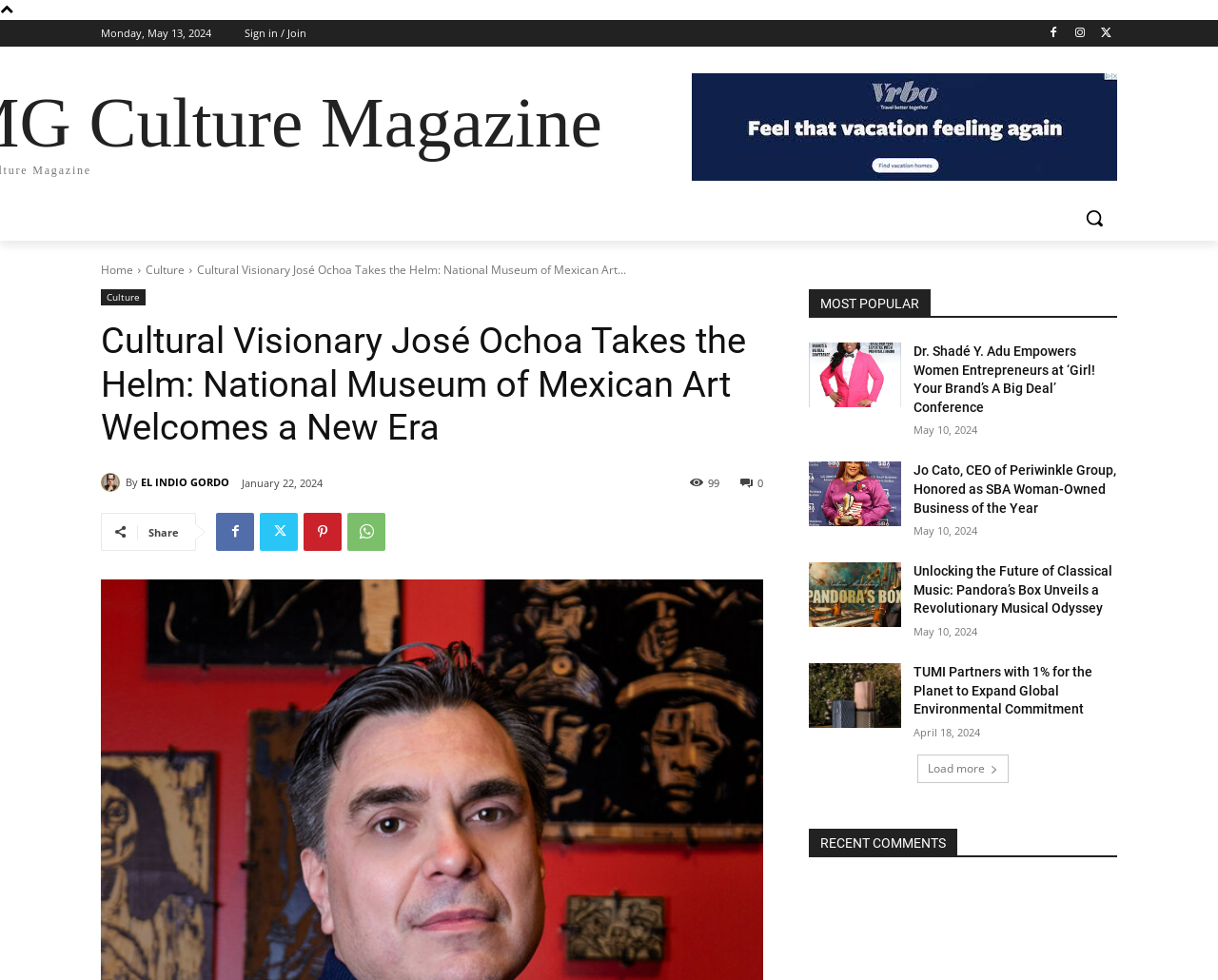Specify the bounding box coordinates of the region I need to click to perform the following instruction: "Load more". The coordinates must be four float numbers in the range of 0 to 1, i.e., [left, top, right, bottom].

[0.753, 0.77, 0.828, 0.799]